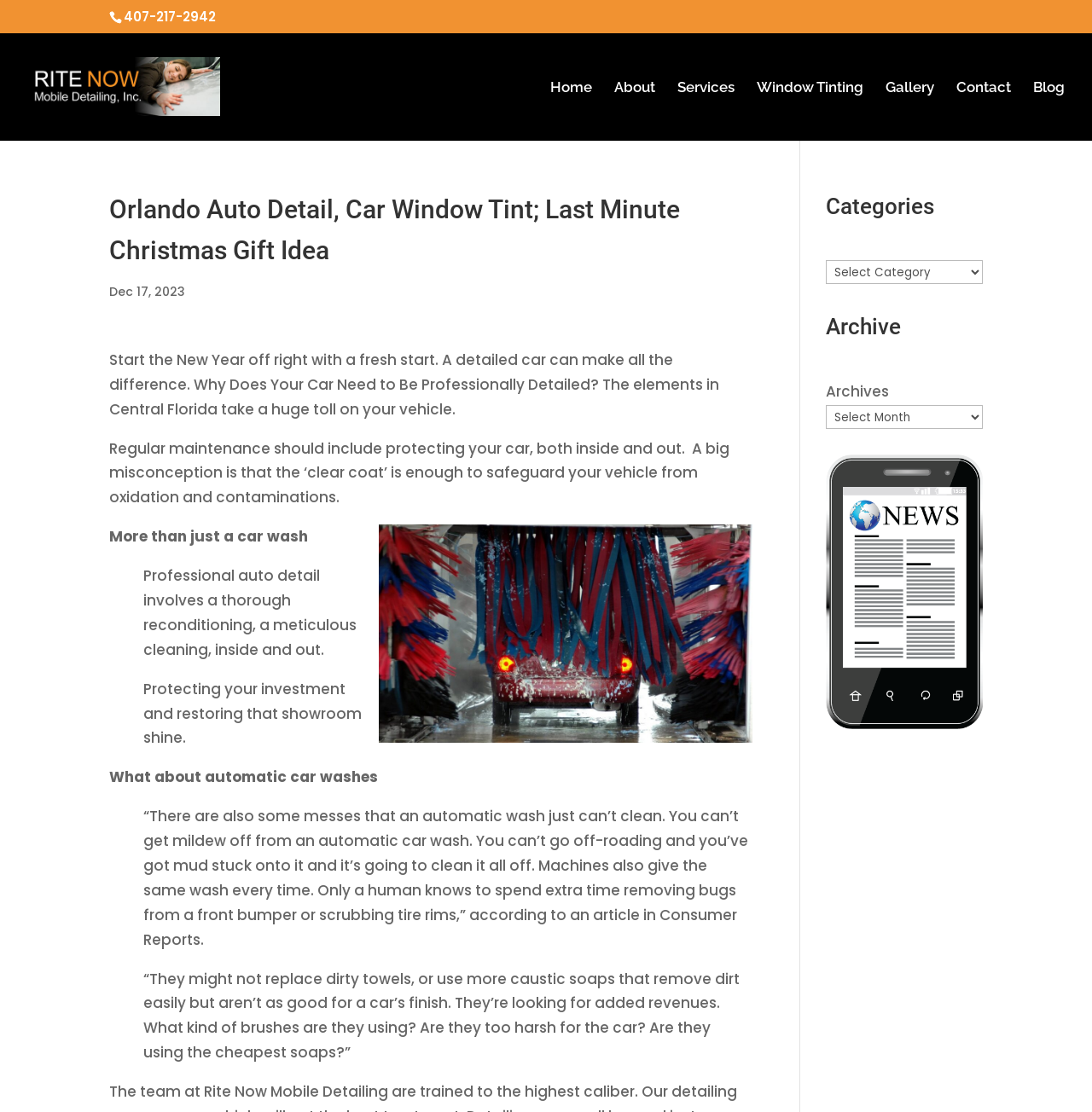What is the phone number of Rite Now Mobile Detailing?
Examine the webpage screenshot and provide an in-depth answer to the question.

The phone number can be found in the top section of the webpage, next to the company name 'Rite Now Mobile Detailing'.